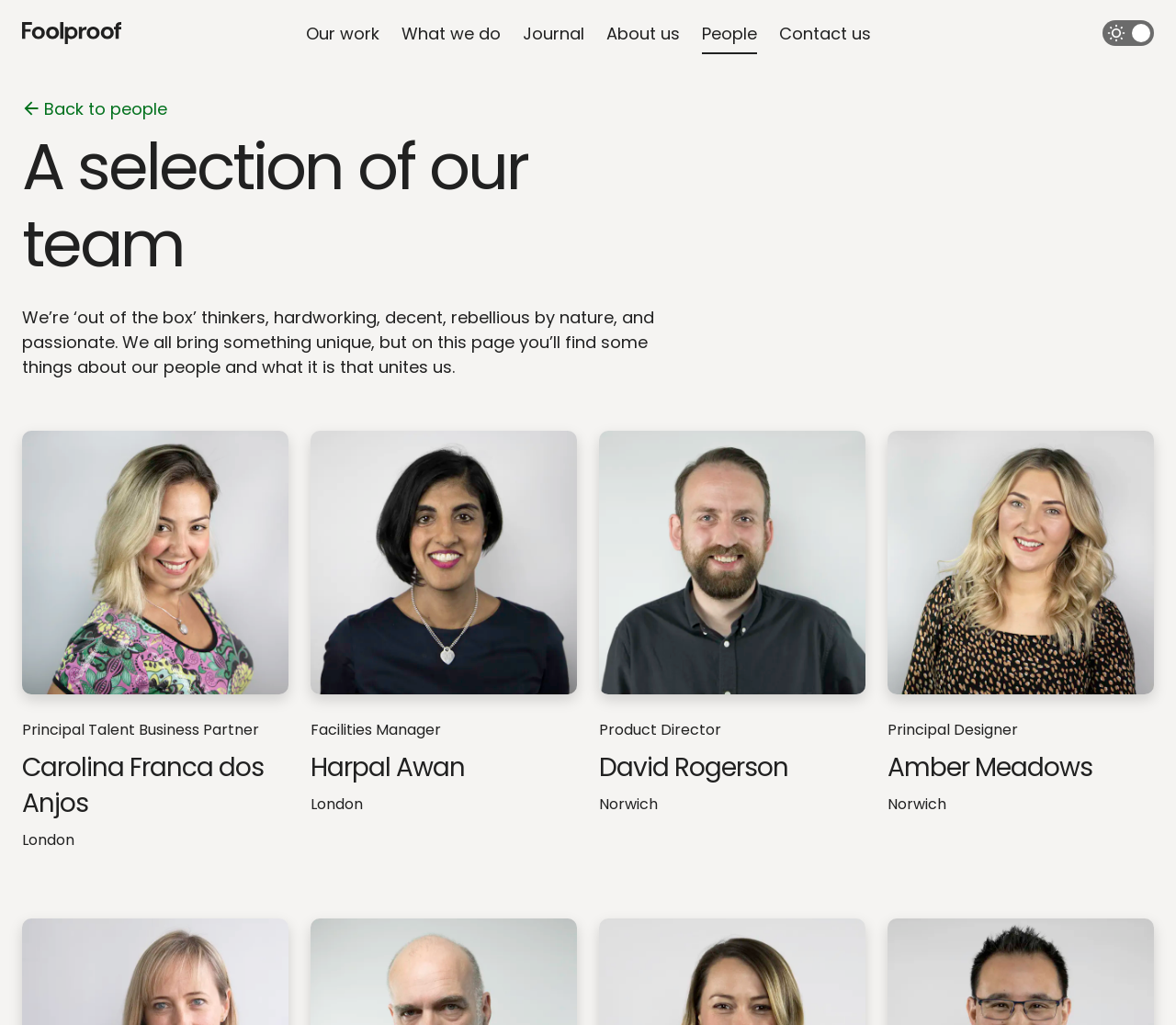Based on the visual content of the image, answer the question thoroughly: What is the name of the company?

The name of the company can be found in the top-left corner of the webpage, where it says 'Our team | Foolproof'. This suggests that the webpage is about the team of a company called Foolproof.